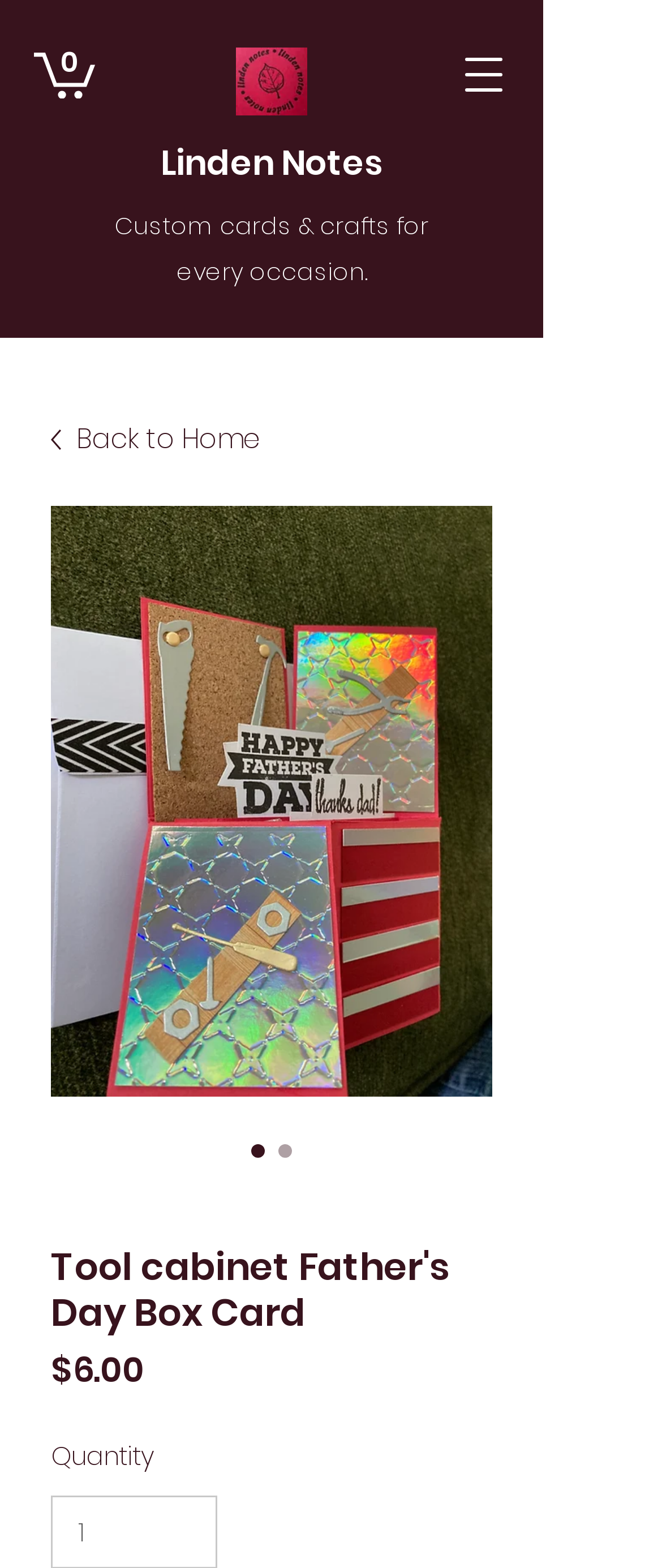How many items are in the cart? Examine the screenshot and reply using just one word or a brief phrase.

0